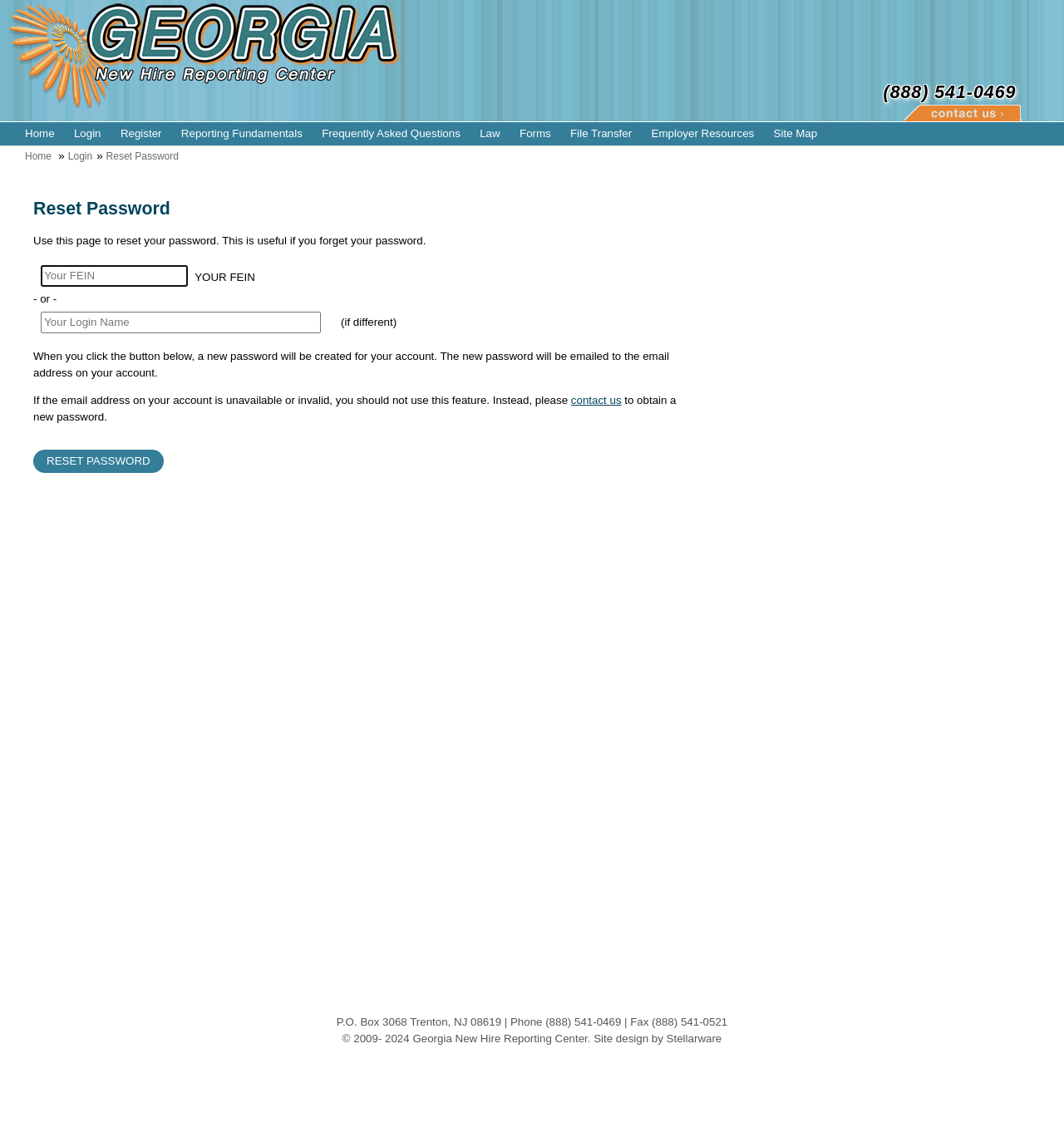From the given element description: "name="login" placeholder="Your Login Name"", find the bounding box for the UI element. Provide the coordinates as four float numbers between 0 and 1, in the order [left, top, right, bottom].

[0.038, 0.271, 0.302, 0.29]